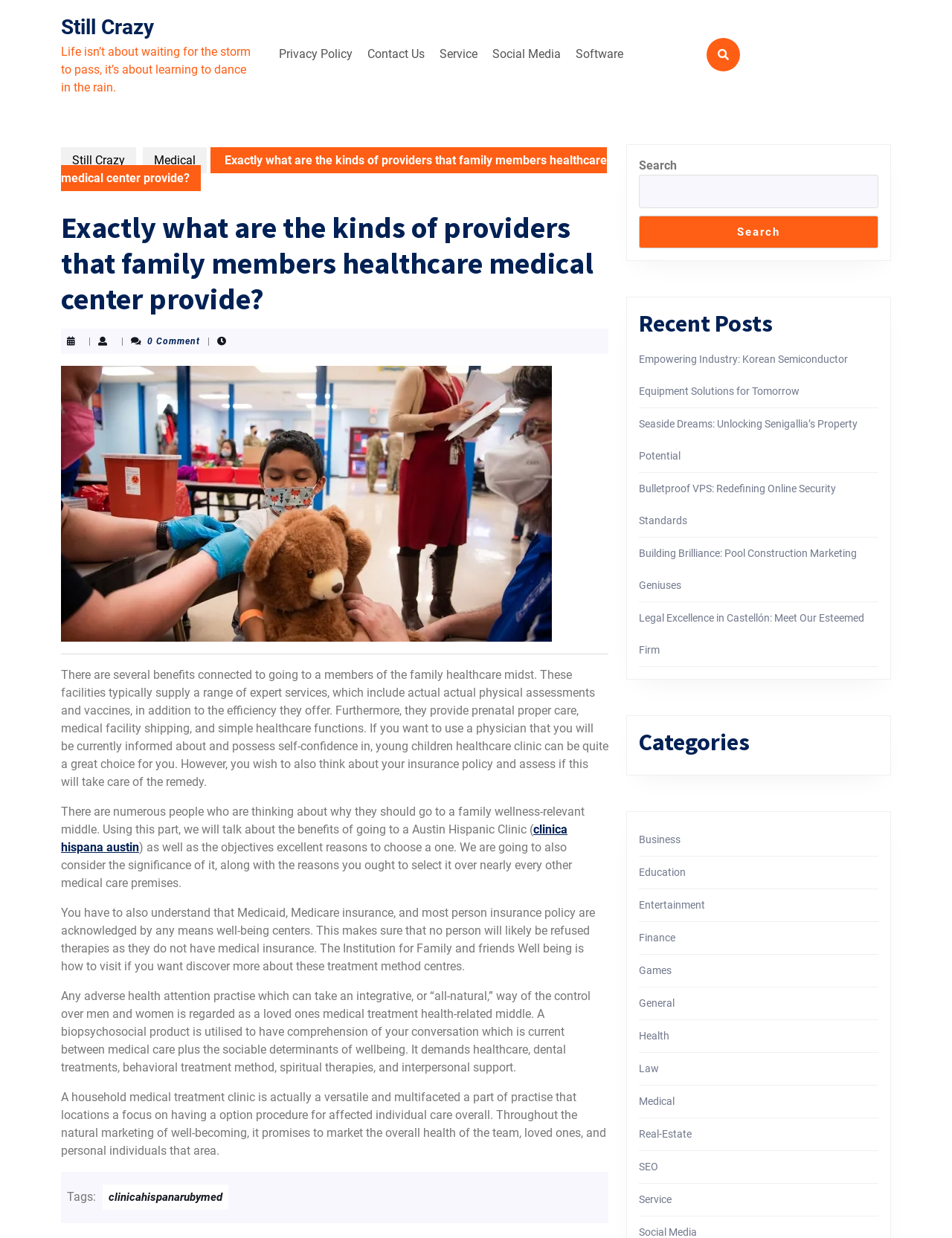What is the focus of the healthcare approach used by these centers?
Craft a detailed and extensive response to the question.

The webpage explains that the healthcare approach used by these centers is based on a biopsychosocial model, which takes into account the interaction between healthcare and the social determinants of wellbeing, incorporating healthcare, dental care, behavioral treatment, spiritual therapy, and social support.